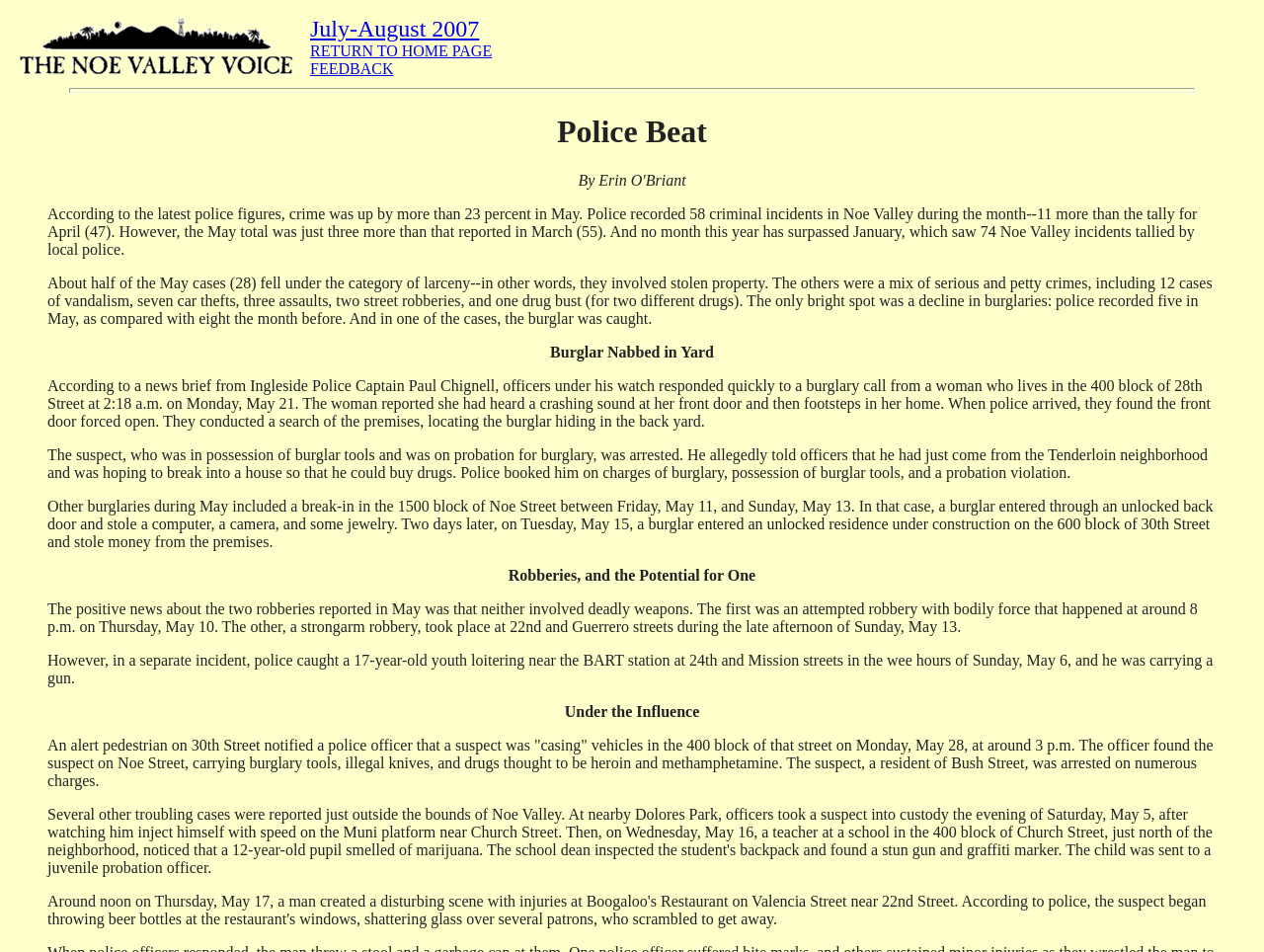How many burglaries were reported in May?
Provide a detailed answer to the question, using the image to inform your response.

The only bright spot was a decline in burglaries: police recorded five in May, as compared with eight the month before. And in one of the cases, the burglar was caught.